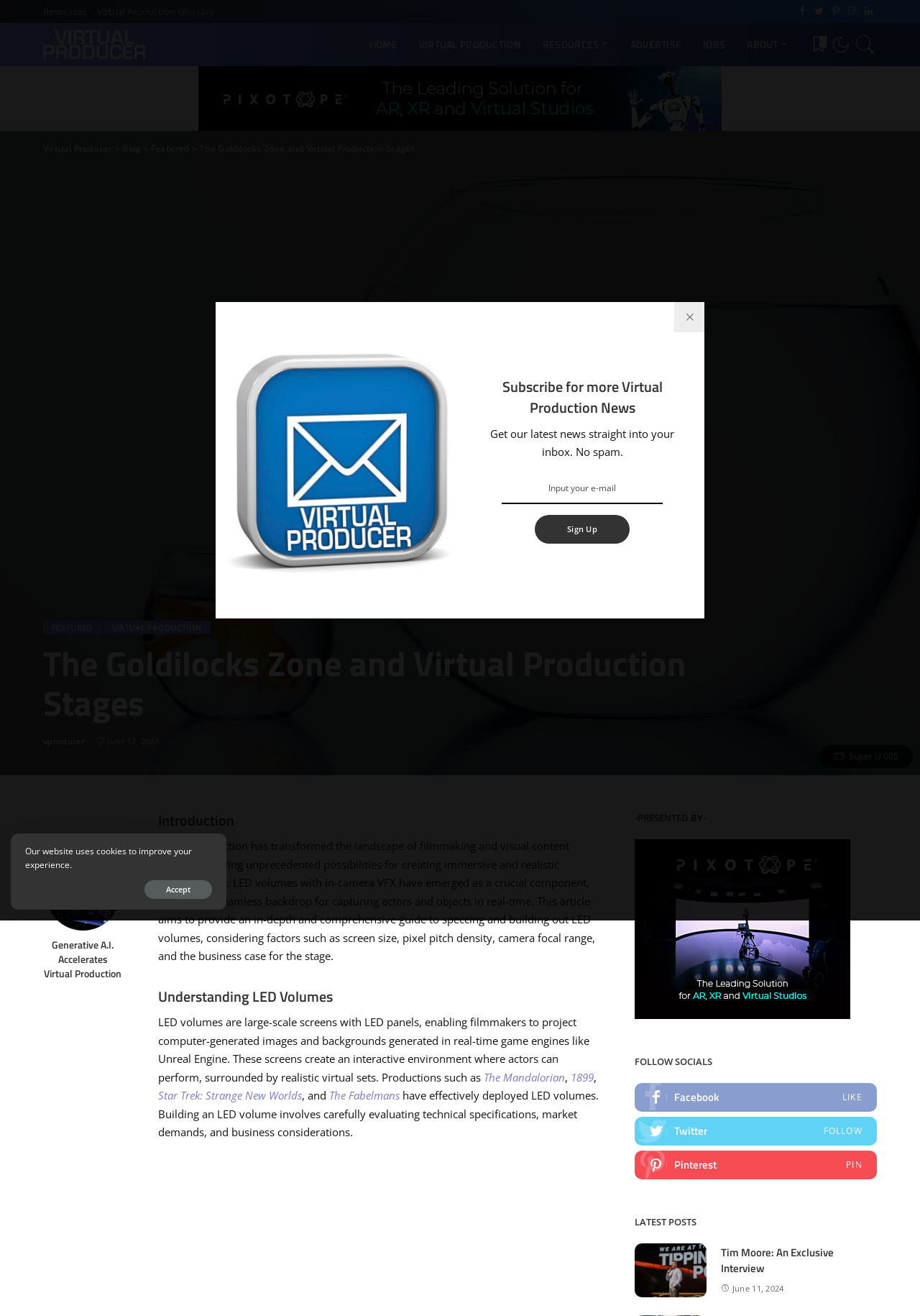Based on the element description parent_node: Twitter title="Twitter", identify the bounding box of the UI element in the given webpage screenshot. The coordinates should be in the format (top-left x, top-left y, bottom-right x, bottom-right y) and must be between 0 and 1.

[0.69, 0.848, 0.953, 0.87]